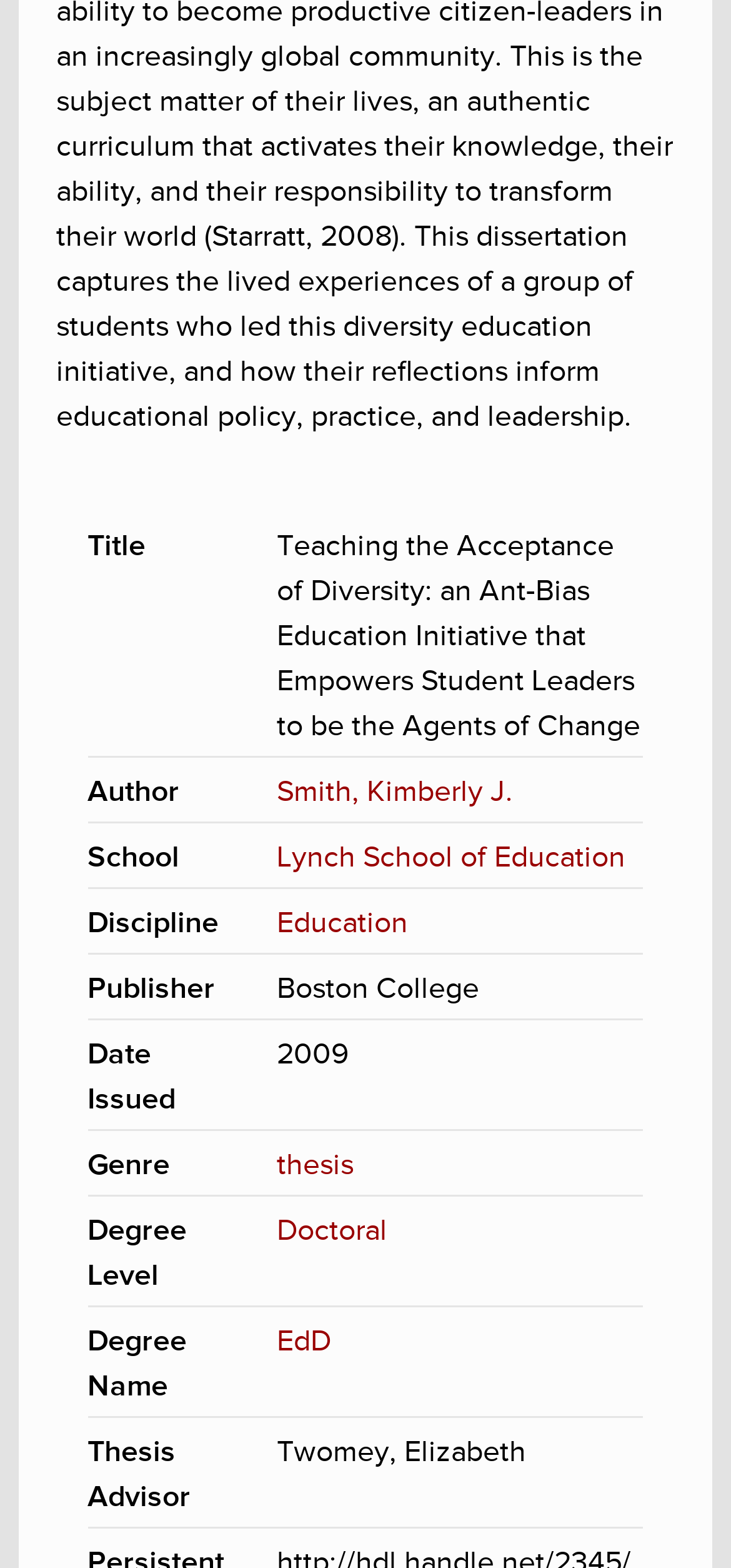Identify the bounding box coordinates for the UI element that matches this description: "thesis".

[0.379, 0.732, 0.484, 0.754]